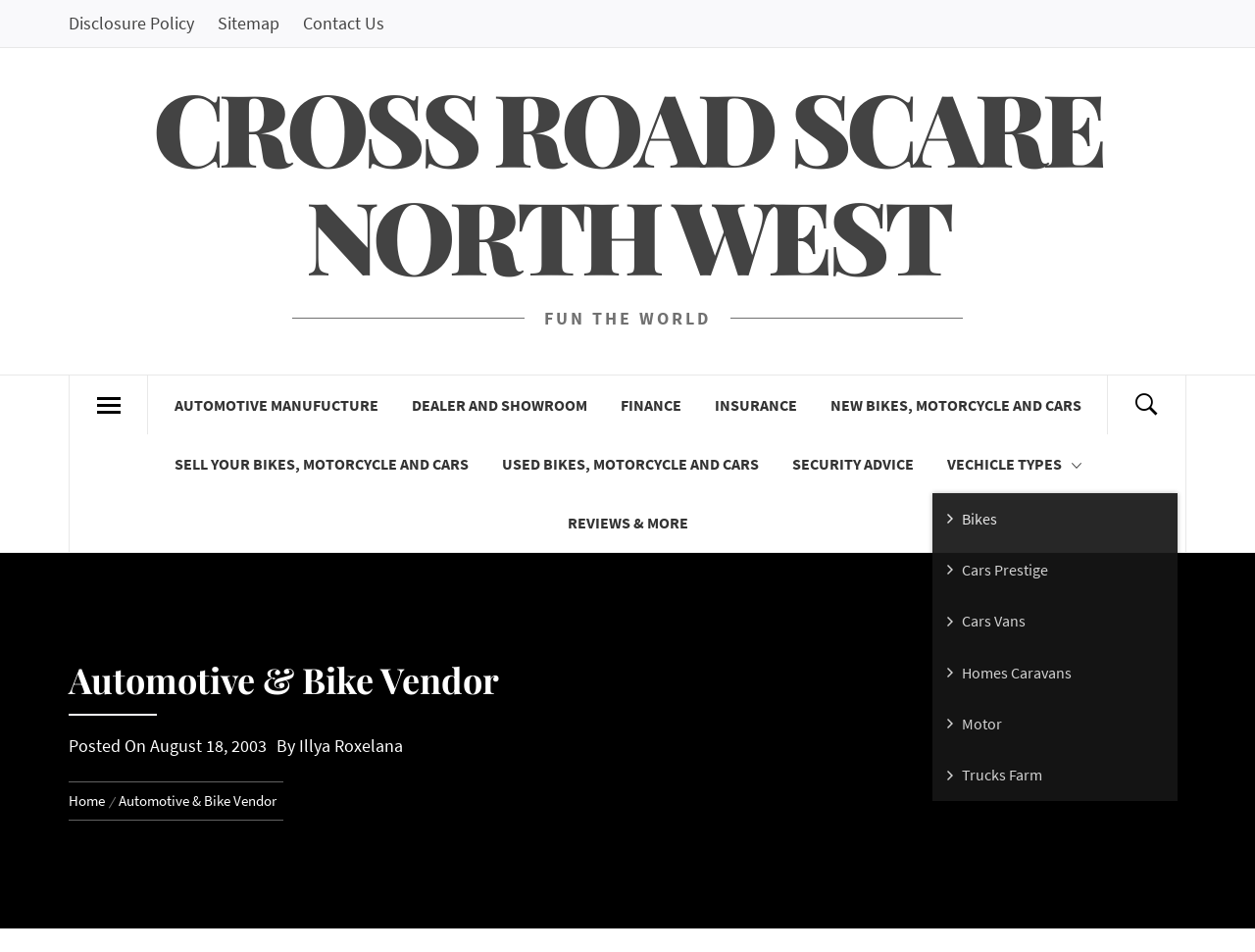Give a detailed account of the webpage's layout and content.

This webpage is about an automotive and bike vendor. At the top left corner, there is a "Skip to content" link, followed by three more links: "Disclosure Policy", "Sitemap", and "Contact Us". Below these links, there is a layout table that spans most of the width of the page. 

Within the layout table, there is a prominent link "CROSS ROAD SCARE NORTH WEST" at the top, followed by a static text "FUN THE WORLD" below it. To the right of these elements, there are several links arranged vertically, including "AUTOMOTIVE MANUFUCTURE", "DEALER AND SHOWROOM", "FINANCE", "INSURANCE", and more. 

Below these links, there are more links, including "NEW BIKES, MOTORCYCLE AND CARS", "SELL YOUR BIKES, MOTORCYCLE AND CARS", "USED BIKES, MOTORCYCLE AND CARS", and others. Some of these links have icons, such as "VECHICLE TYPES" with a car icon. 

Further down, there is a section with links related to vehicle types, including "Bikes", "Cars Prestige", "Cars Vans", and more. To the left of this section, there is a link "REVIEWS & MORE". 

At the bottom left of the page, there is a heading "Automotive & Bike Vendor", followed by a static text "Posted On" and a link "August 18, 2003" with a timestamp. Below this, there is a static text "By" and a link "Illya Roxelana". 

Finally, at the bottom of the page, there is a navigation section with breadcrumbs, including links "Home" and "Automotive & Bike Vendor".